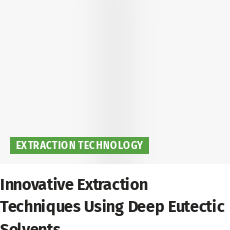Please answer the following query using a single word or phrase: 
What is the focus of the extraction methods?

advancements